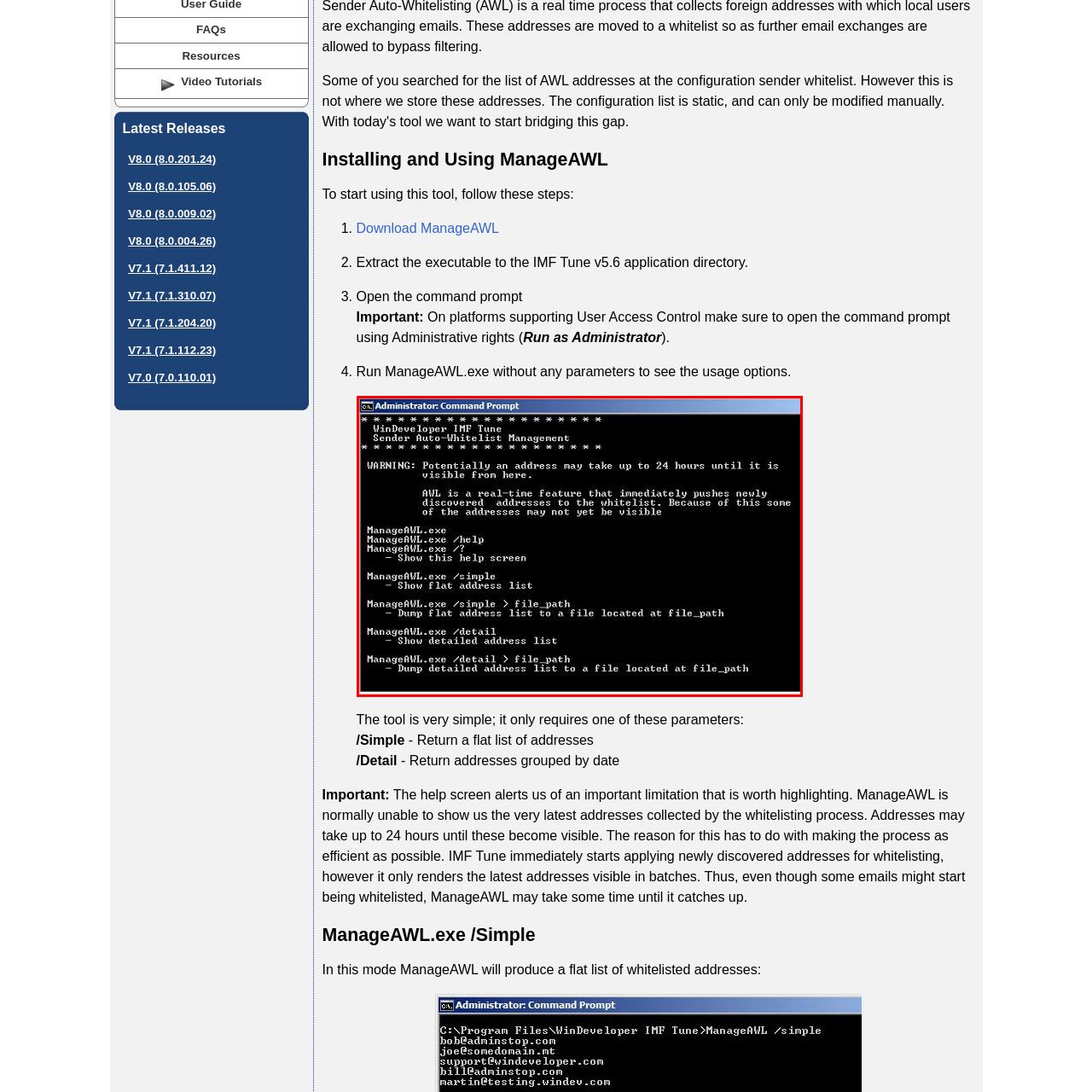Look closely at the zone within the orange frame and give a detailed answer to the following question, grounding your response on the visual details: 
What is the maximum time for addresses to become visible?

The warning message in the Command Prompt window indicates that it may take up to 24 hours for certain addresses to become visible after being identified, which implies that the maximum time for addresses to become visible is 24 hours.